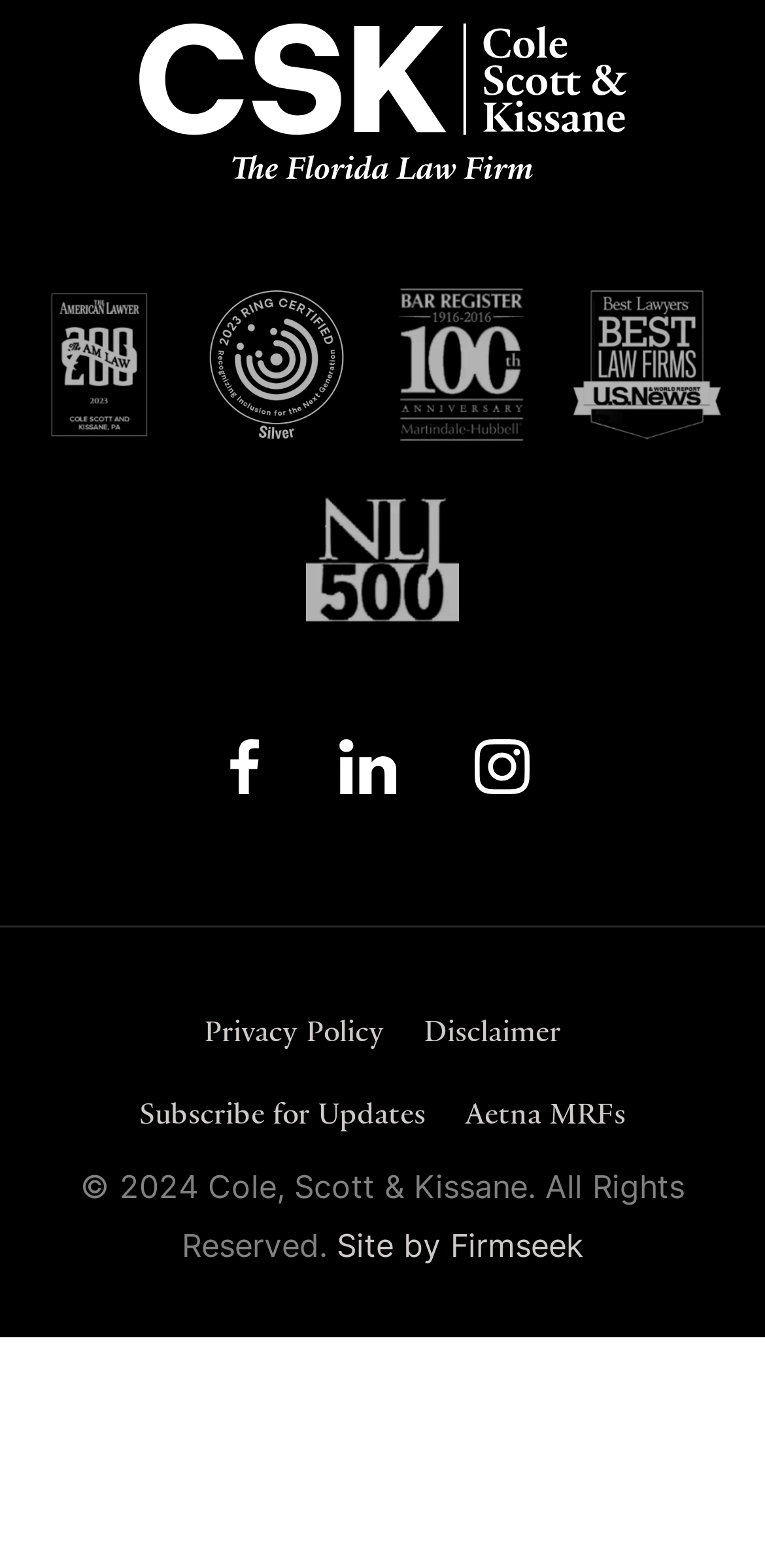Can you find the bounding box coordinates of the area I should click to execute the following instruction: "Subscribe for updates"?

[0.182, 0.698, 0.557, 0.722]